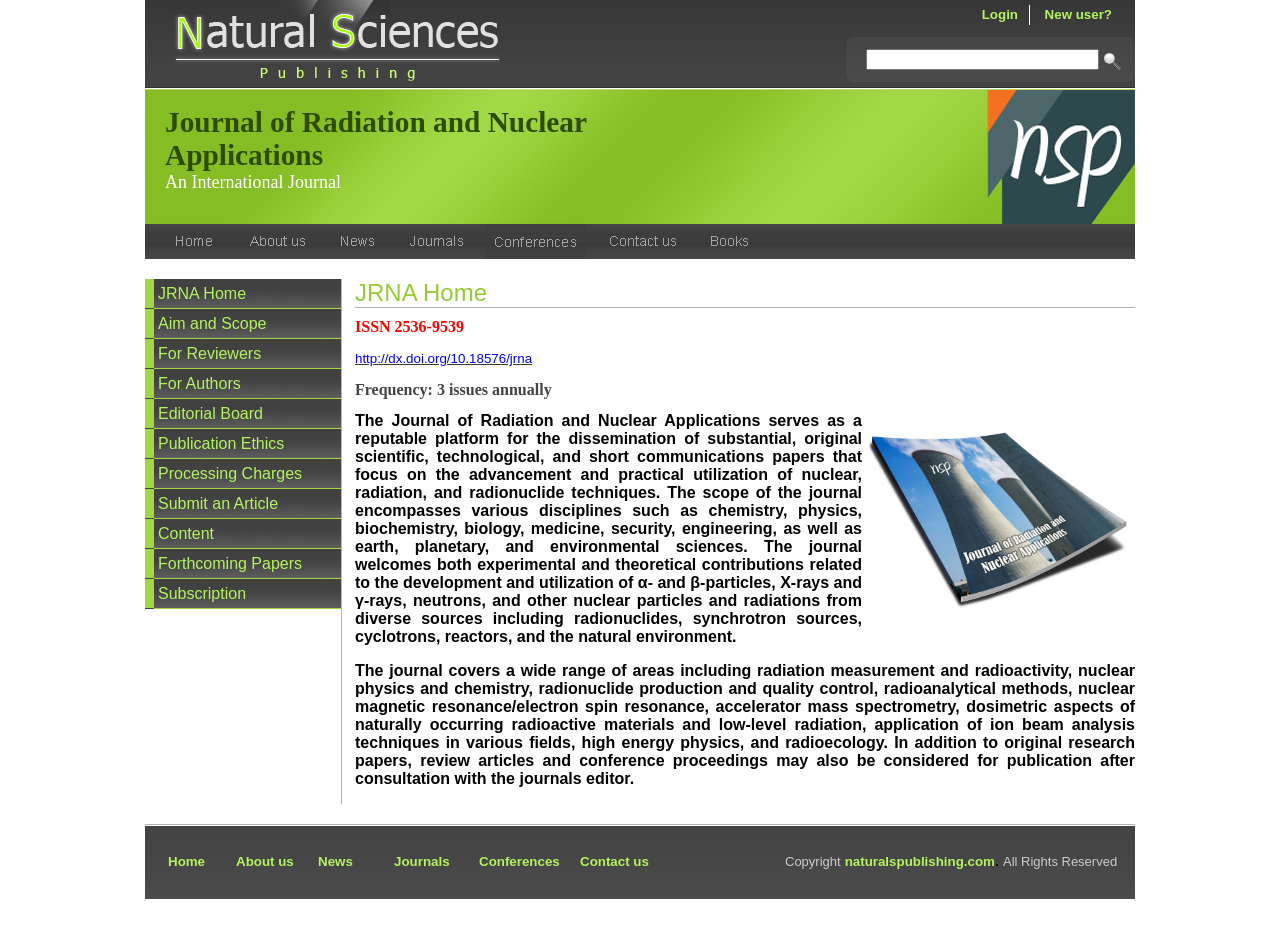What is the text content of the second cell in the second row of the table?
Refer to the image and provide a one-word or short phrase answer.

Journal of Radiation and Nuclear Applications An International Journal